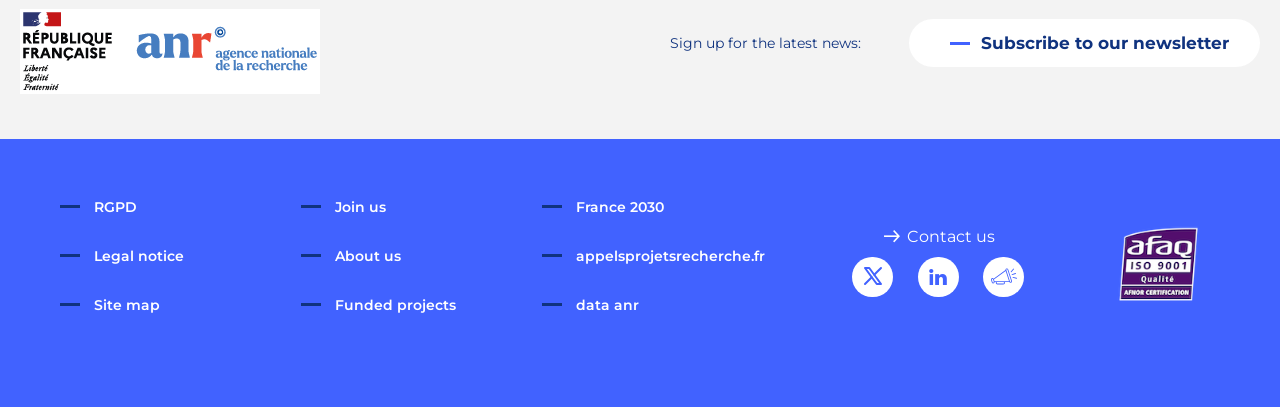What is the icon next to the 'Contact us' link?
Refer to the image and answer the question using a single word or phrase.

Envelope